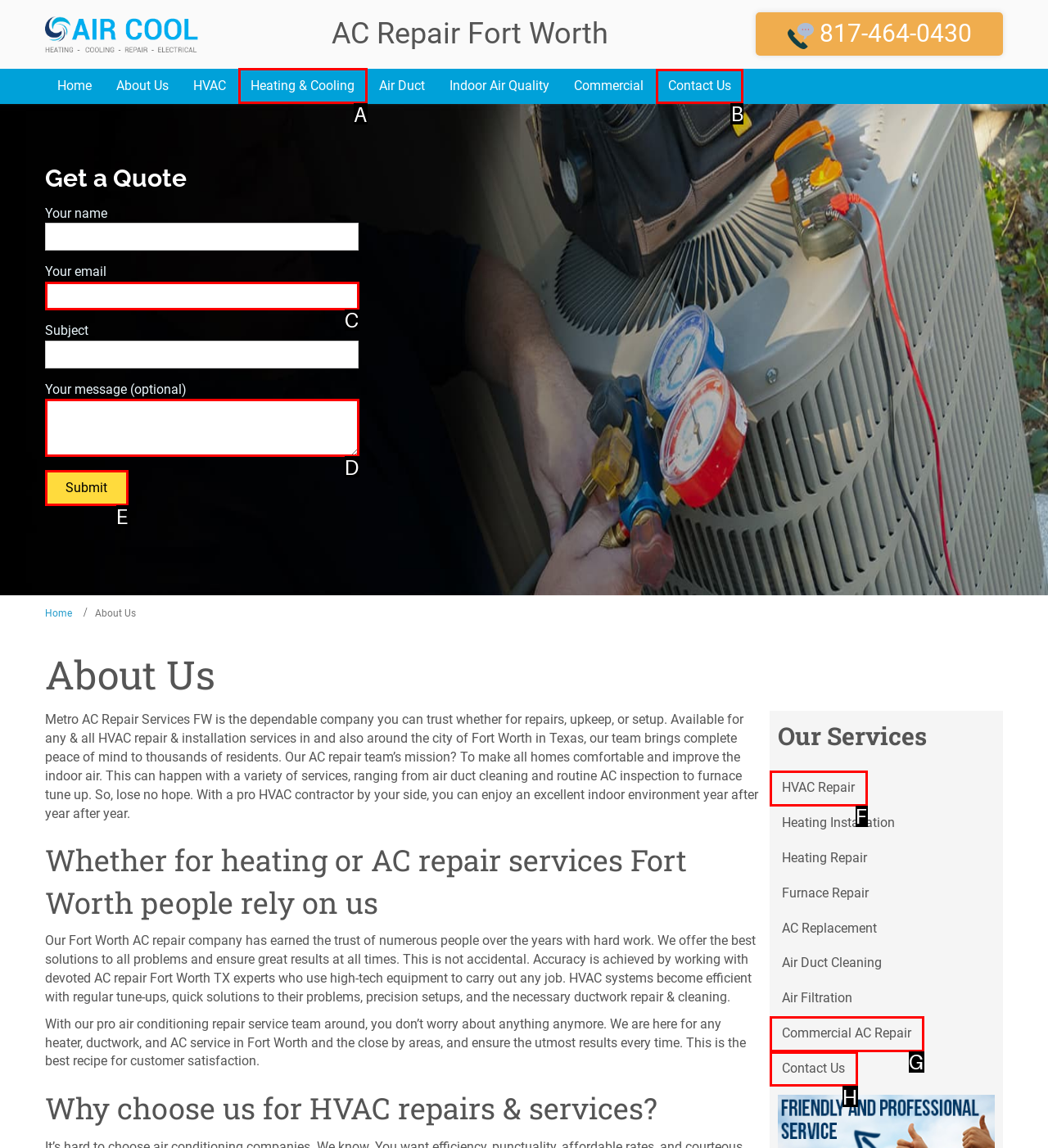Which choice should you pick to execute the task: Click the 'Contact Us' link
Respond with the letter associated with the correct option only.

B